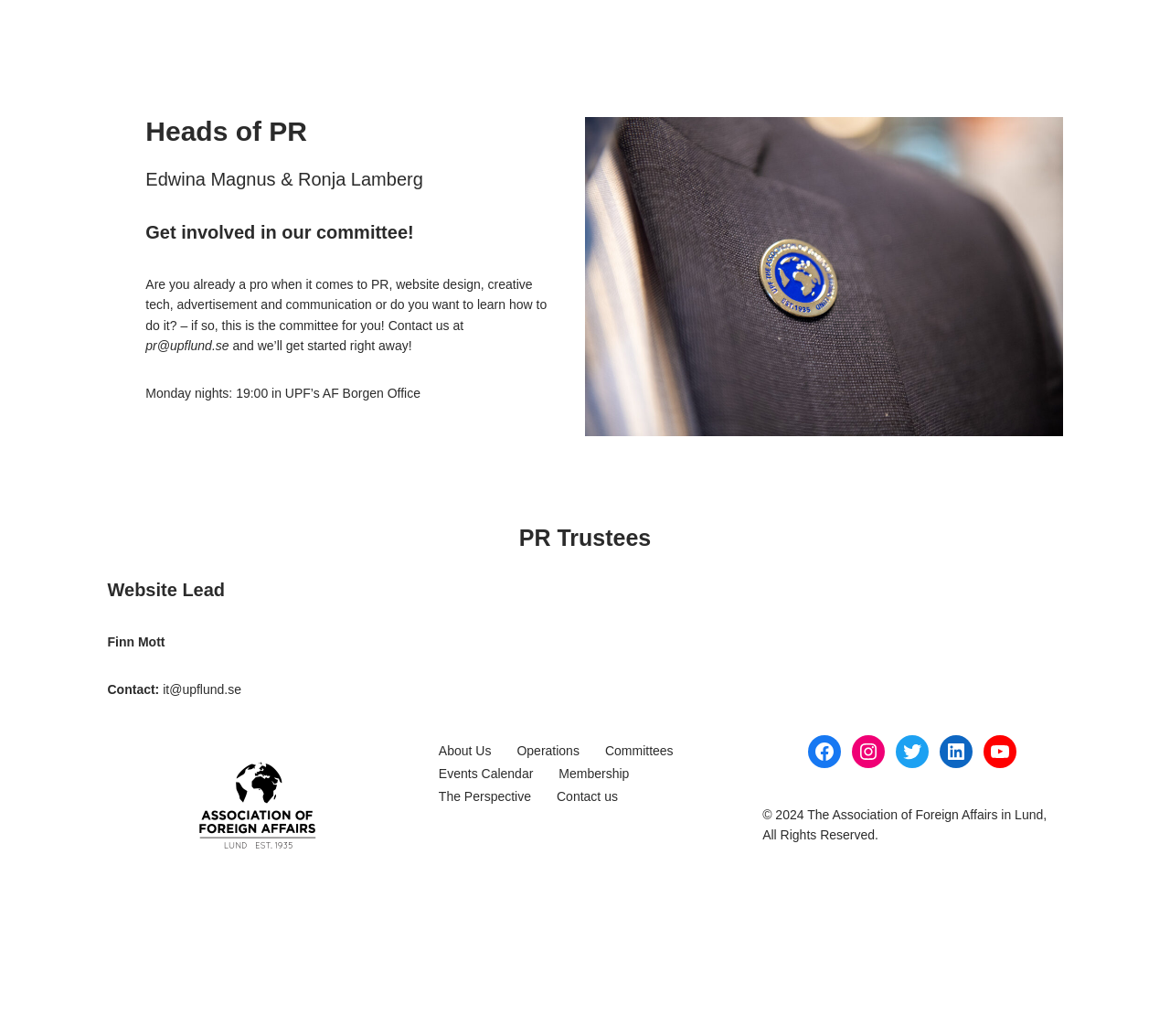What is the timing of the committee meetings? Based on the screenshot, please respond with a single word or phrase.

Monday nights: 19:00